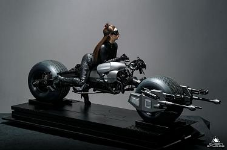Craft a descriptive caption that covers all aspects of the image.

This image showcases a meticulously crafted collectible statue of Catwoman from "DC Comics: The Dark Knight Rises." The statue features Catwoman perched confidently on a sleek, futuristic motorcycle. Her stylish black bodysuit and signature feline characteristics highlight her iconic persona. The bike, equipped with oversized wheels and intricate details, enhances the dynamic pose of the character, reflecting her agility and stealth. This high-quality piece is part of a 1:3 scale series, making it a stunning addition for collectors and fans of the DC universe, aiming to capture the essence of Catwoman’s character in both design and craftsmanship.